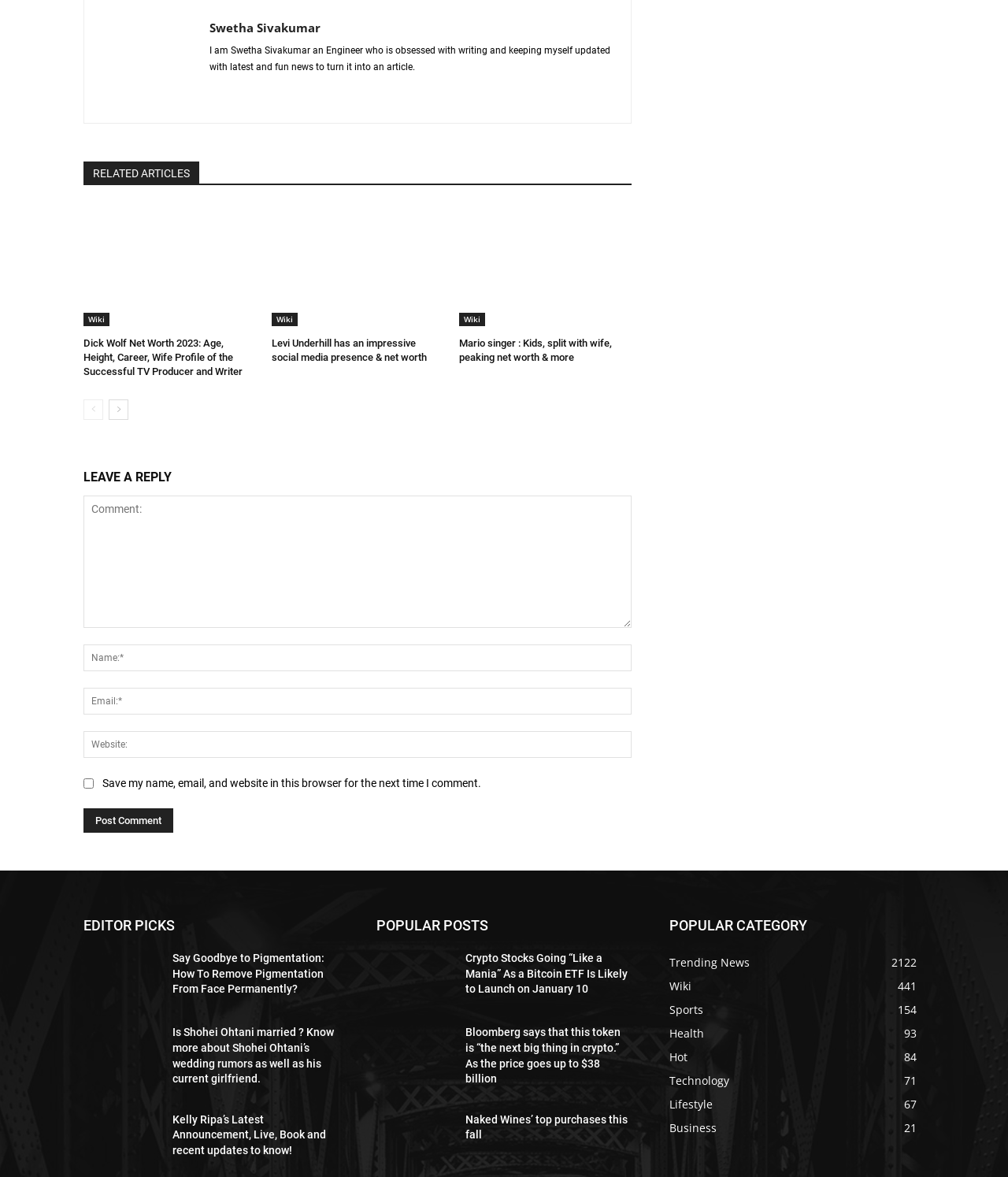How many popular posts are there?
Please provide a single word or phrase as your answer based on the image.

3